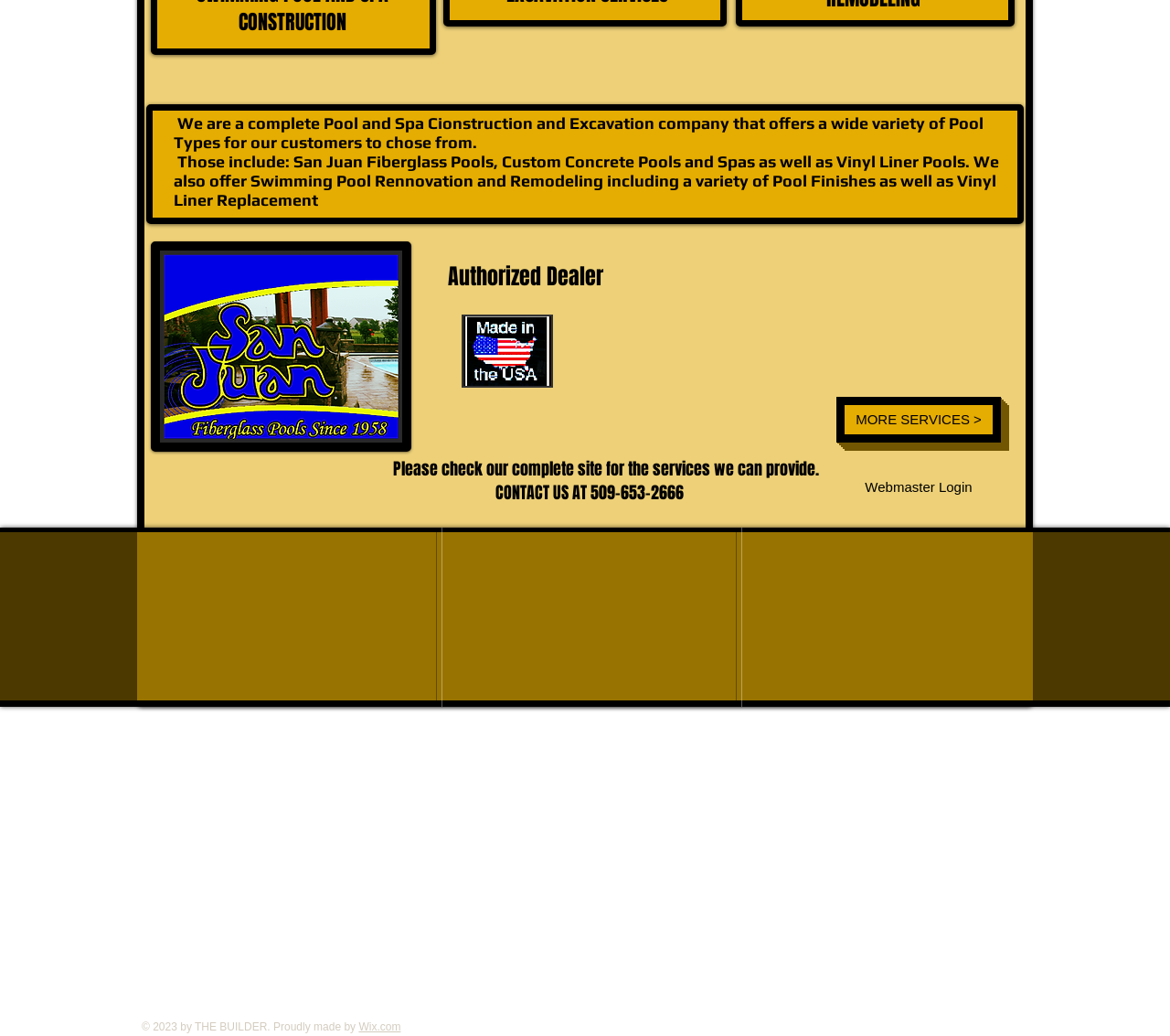Is there a login option for webmasters?
Observe the image and answer the question with a one-word or short phrase response.

Yes